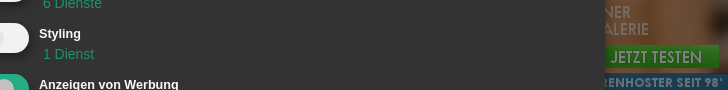Provide a one-word or brief phrase answer to the question:
What is the primary focus of the cookie consent interface?

User control over online experience